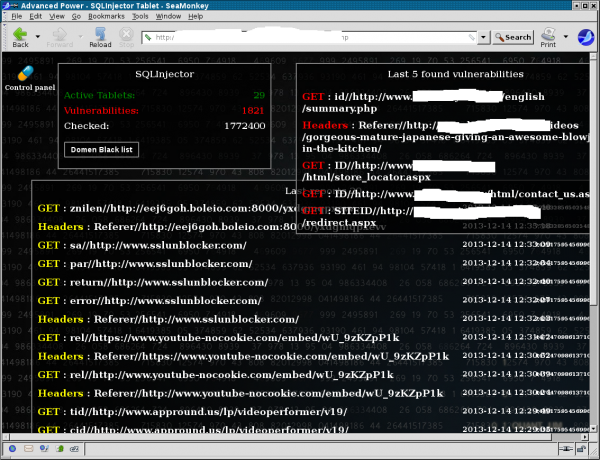What information is provided in the 'Last 5 found vulnerabilities' section?
Give a single word or phrase as your answer by examining the image.

HTTP GET requests and headers